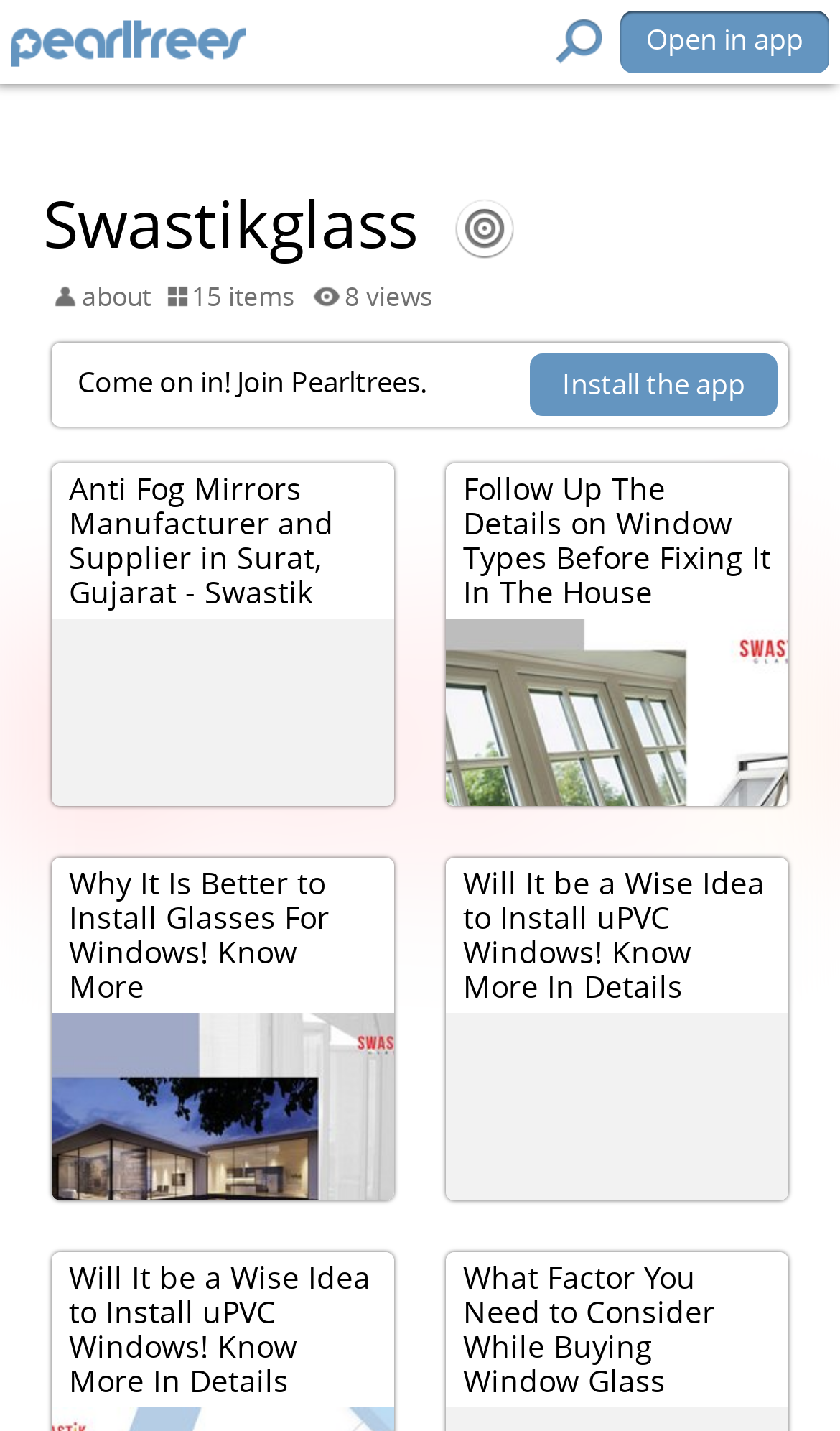Using the description "Open in app", predict the bounding box of the relevant HTML element.

[0.738, 0.008, 0.987, 0.051]